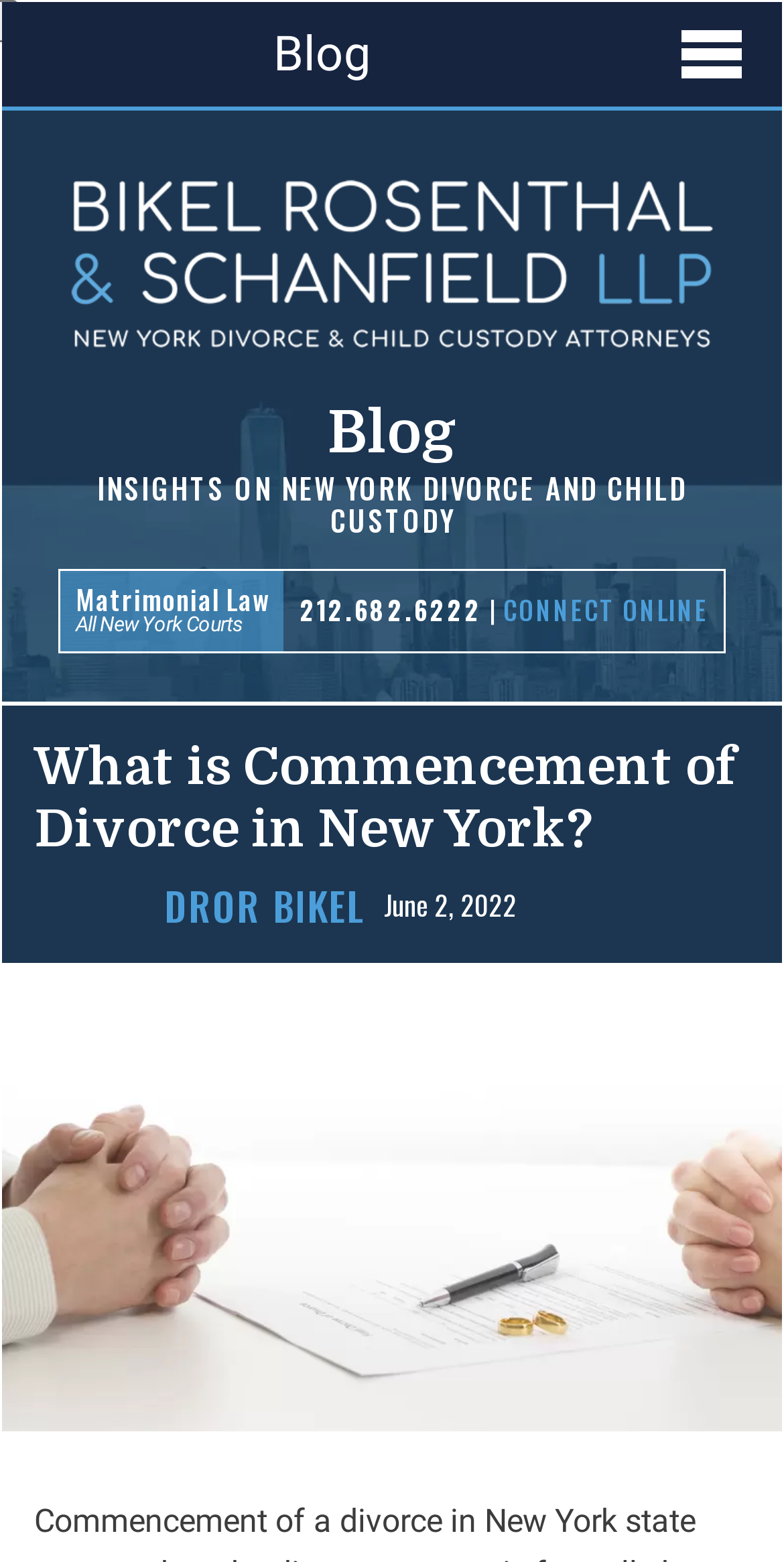Please reply to the following question using a single word or phrase: 
When was the blog post published?

June 2, 2022